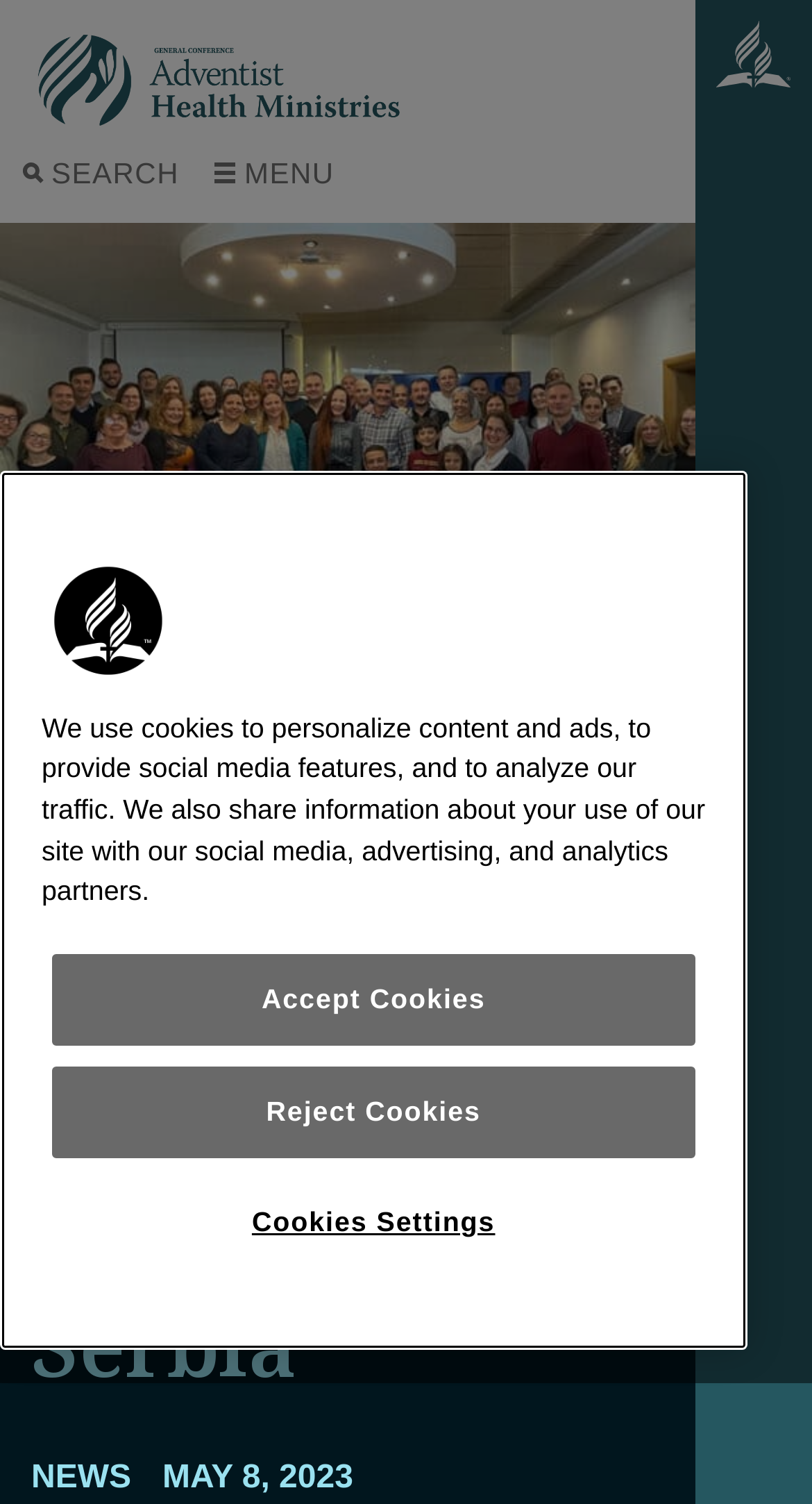Answer the following query with a single word or phrase:
What is the category of the news article?

NEWS